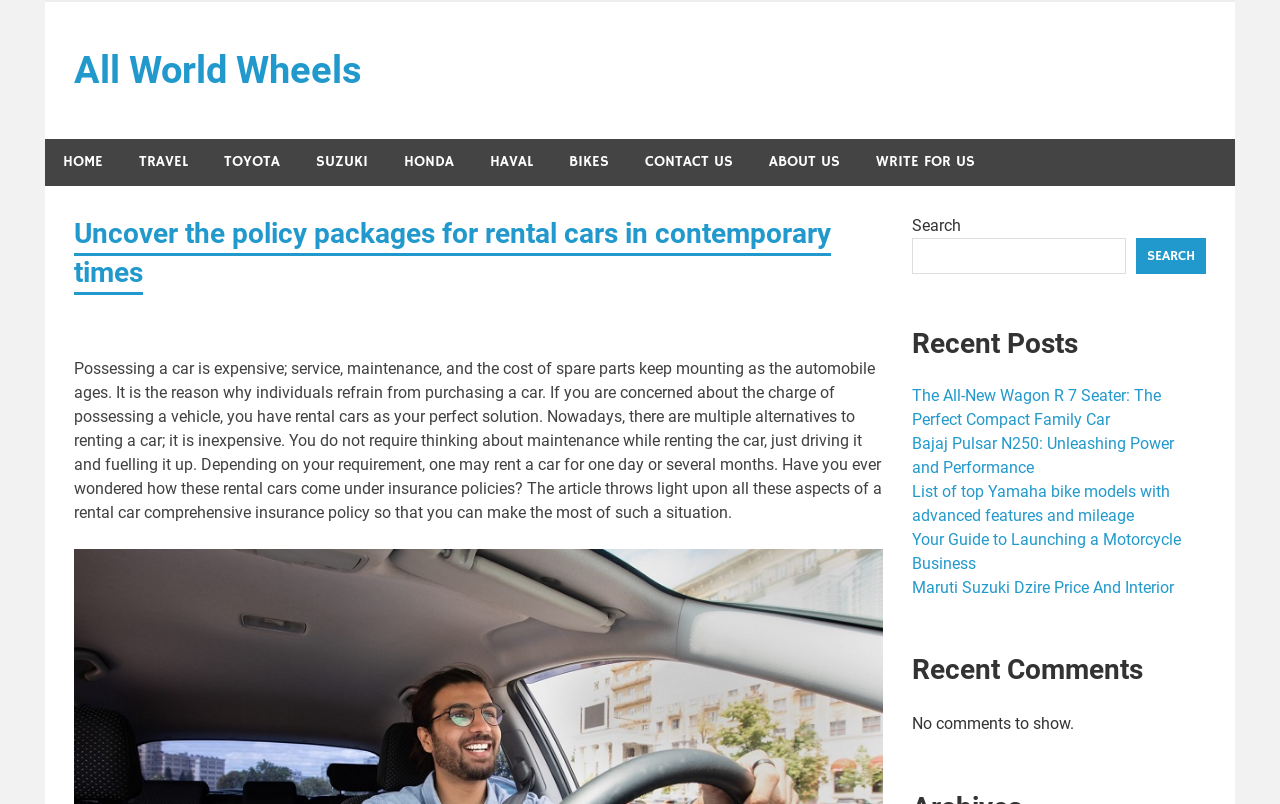Extract the main headline from the webpage and generate its text.

Uncover the policy packages for rental cars in contemporary times